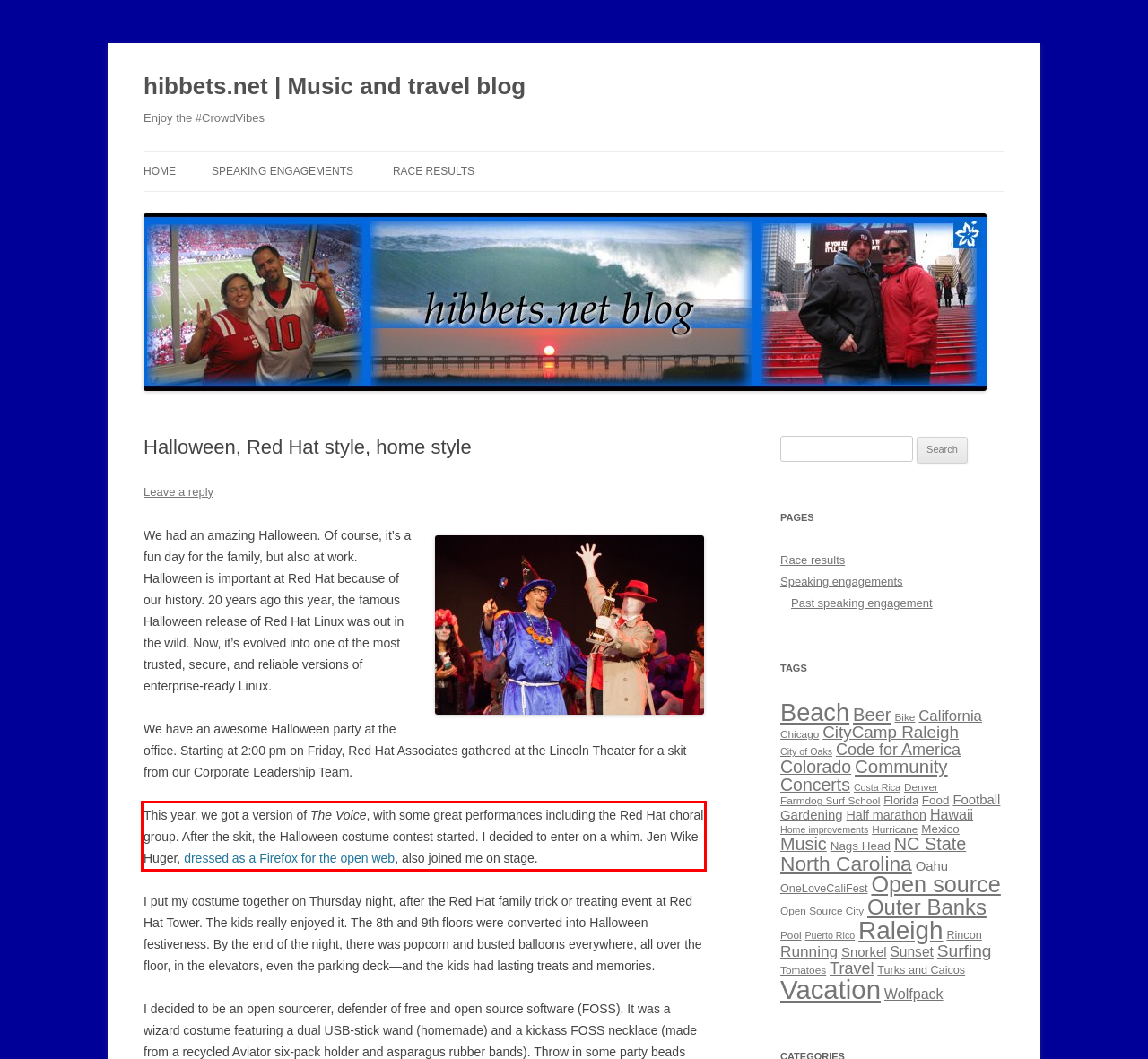Please identify and extract the text from the UI element that is surrounded by a red bounding box in the provided webpage screenshot.

This year, we got a version of The Voice, with some great performances including the Red Hat choral group. After the skit, the Halloween costume contest started. I decided to enter on a whim. Jen Wike Huger, dressed as a Firefox for the open web, also joined me on stage.